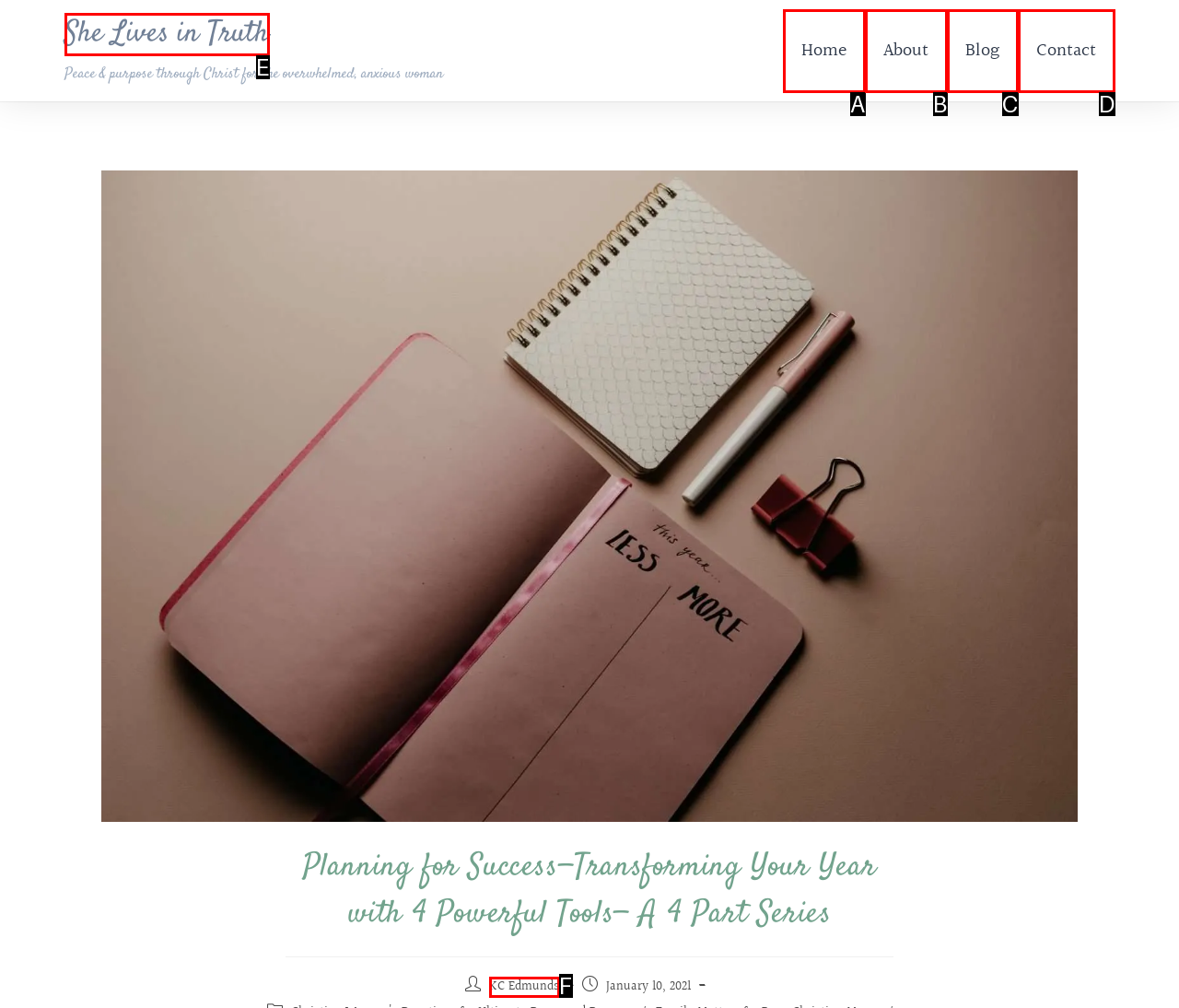Which HTML element matches the description: About the best? Answer directly with the letter of the chosen option.

B